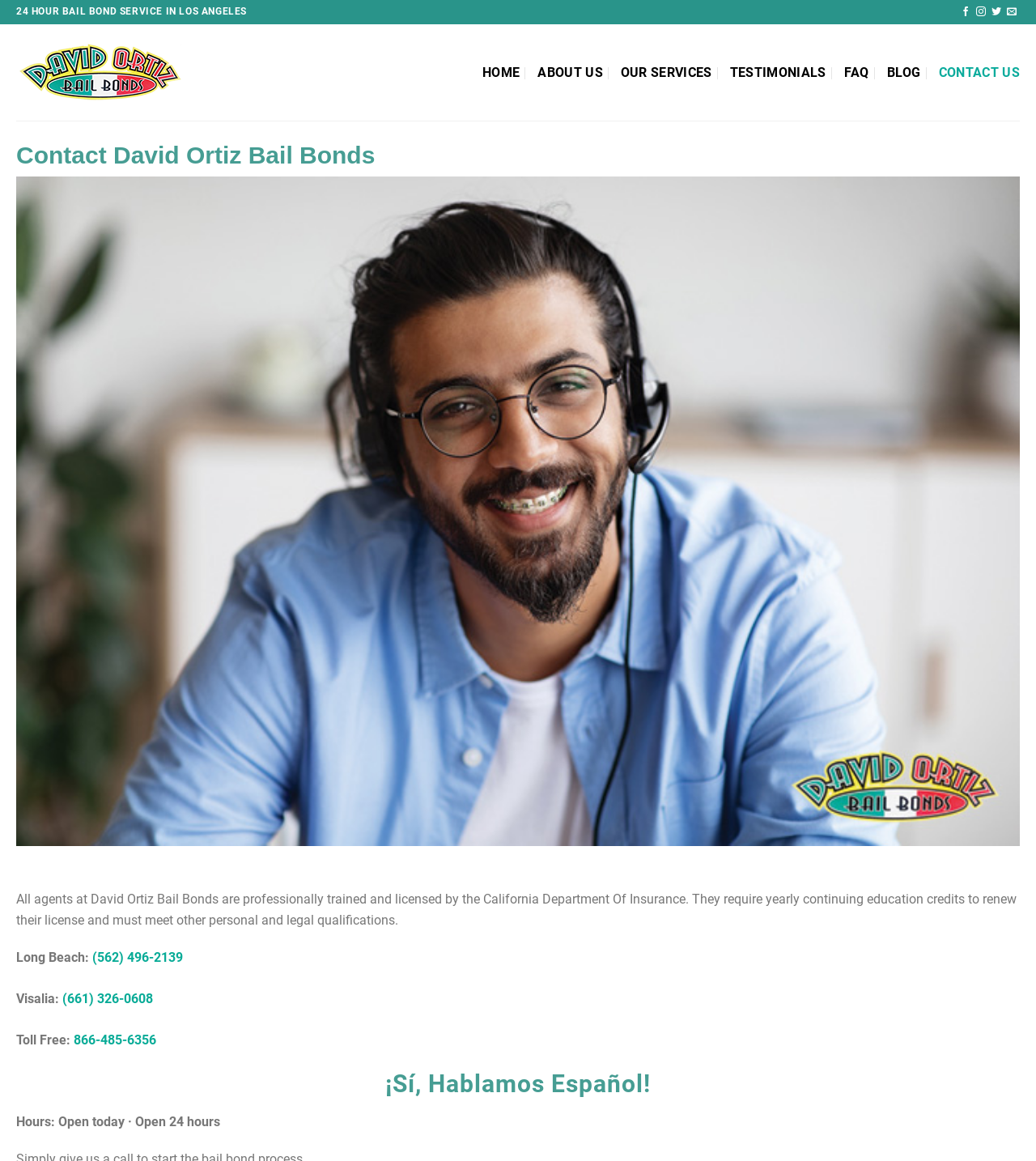Produce an extensive caption that describes everything on the webpage.

The webpage is about David Ortiz Bail Bonds, a bail bond service provider in Long Beach, California. At the top of the page, there is a prominent heading that reads "24 HOUR BAIL BOND SERVICE IN LOS ANGELES". Below this heading, there are four social media links aligned horizontally. 

To the left of these social media links, there is a logo of David Ortiz Bail Bonds, which is also a link to the homepage. Below the logo, there is a navigation menu with links to different sections of the website, including "HOME", "ABOUT US", "OUR SERVICES", "TESTIMONIALS", "FAQ", "BLOG", and "CONTACT US". 

The "CONTACT US" section is the main focus of the page, with a heading that reads "Contact David Ortiz Bail Bonds". Below this heading, there is a large image that takes up most of the width of the page. 

To the right of the image, there is a block of text that describes the qualifications of the bail bond agents, stating that they are professionally trained and licensed by the California Department of Insurance. 

Below this text, there are three sections of contact information, each with a location label ("Long Beach:", "Visalia:", and "Toll Free:") followed by a phone number link. 

Further down, there is a heading that reads "¡Sí, Hablamos Español!" (which translates to "Yes, we speak Spanish!"), and a text that indicates the business hours, stating that they are open 24 hours. 

At the bottom right corner of the page, there is a small icon that appears to be a Facebook link.